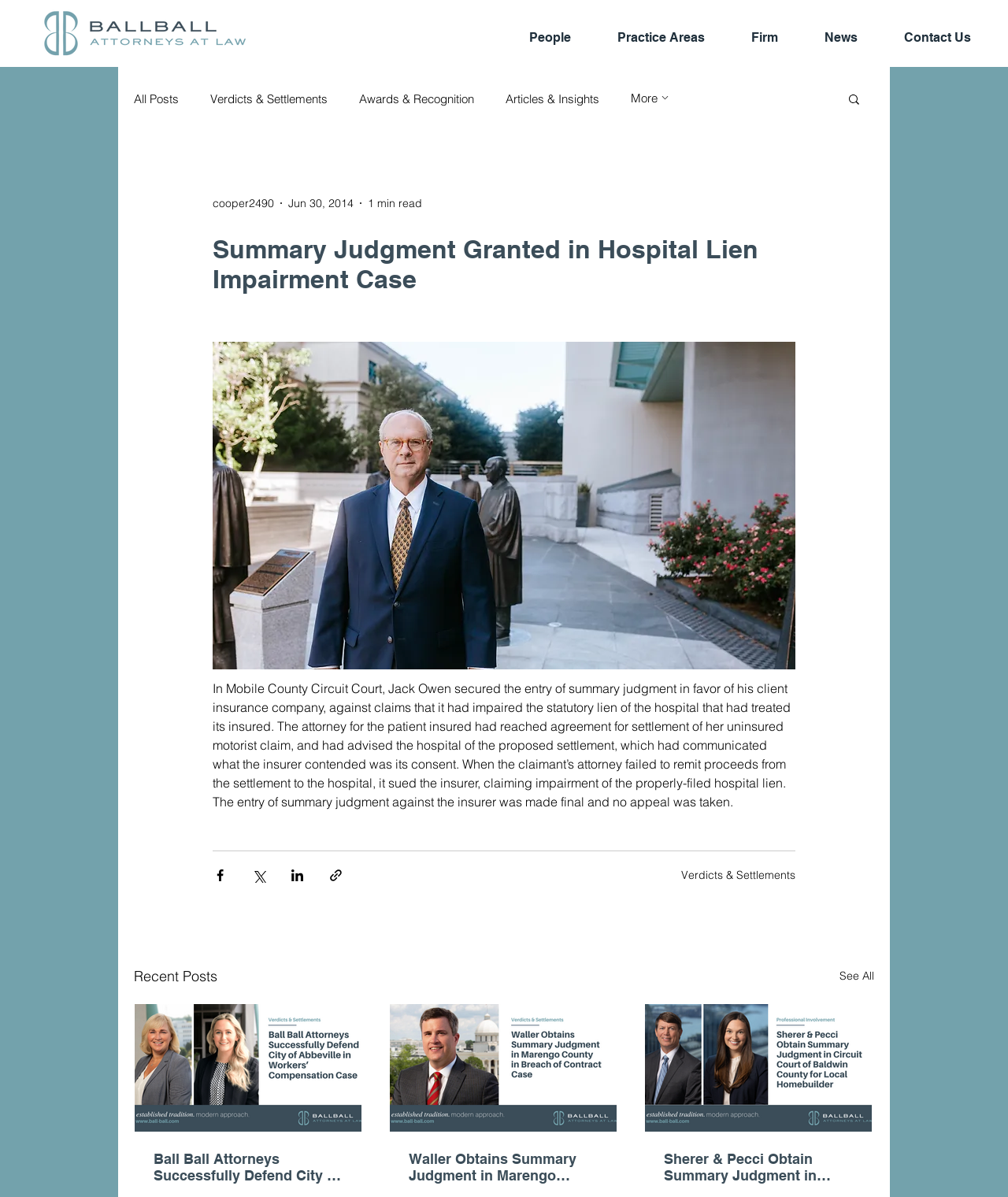Specify the bounding box coordinates of the element's area that should be clicked to execute the given instruction: "Read the 'Summary Judgment Granted in Hospital Lien Impairment Case' article". The coordinates should be four float numbers between 0 and 1, i.e., [left, top, right, bottom].

[0.133, 0.122, 0.867, 0.791]